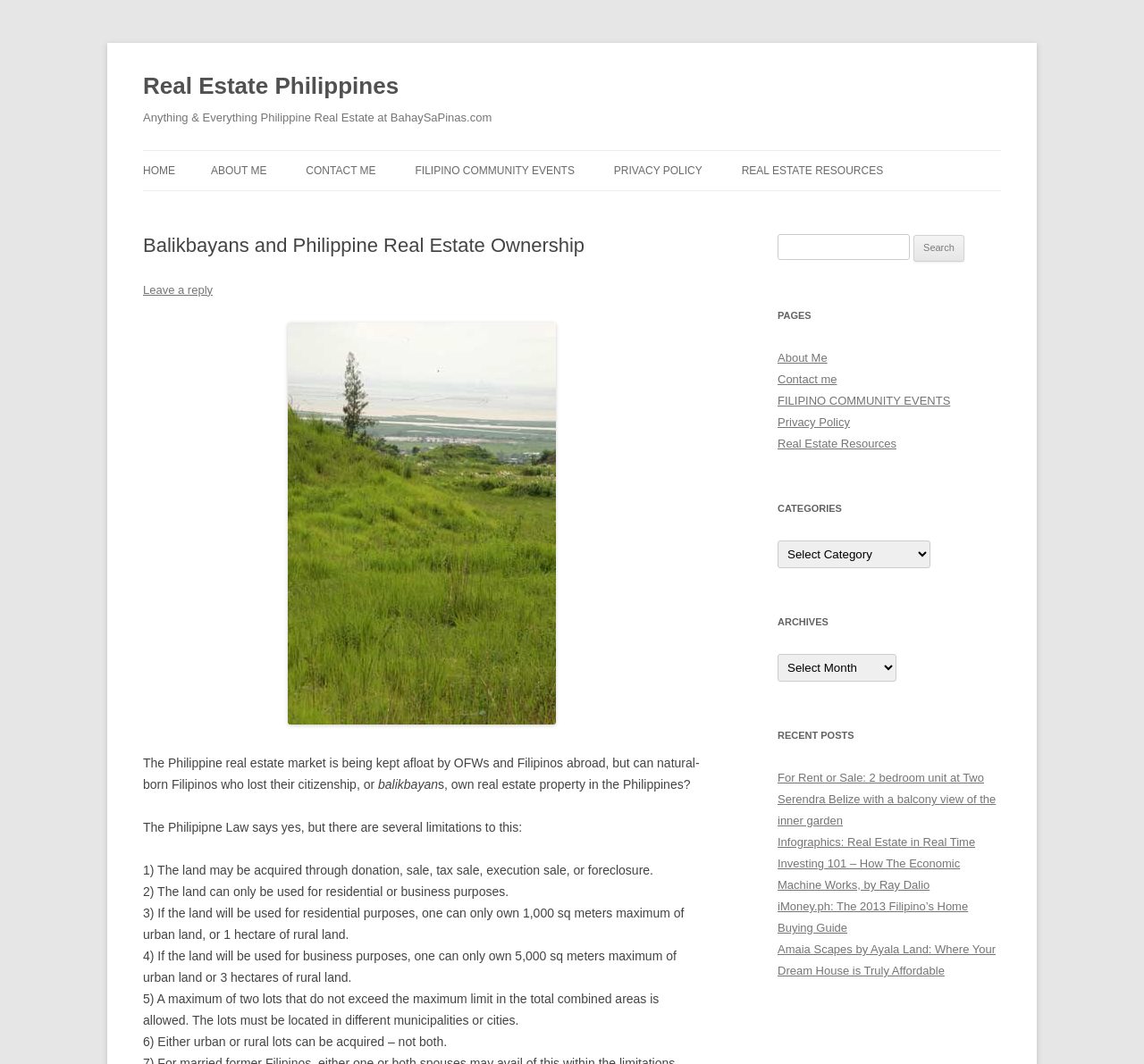Analyze the image and answer the question with as much detail as possible: 
What is the purpose of the search bar?

I inferred the purpose of the search bar by looking at its location and the label 'Search for:' next to it, which suggests that it is used to search for content on the website.